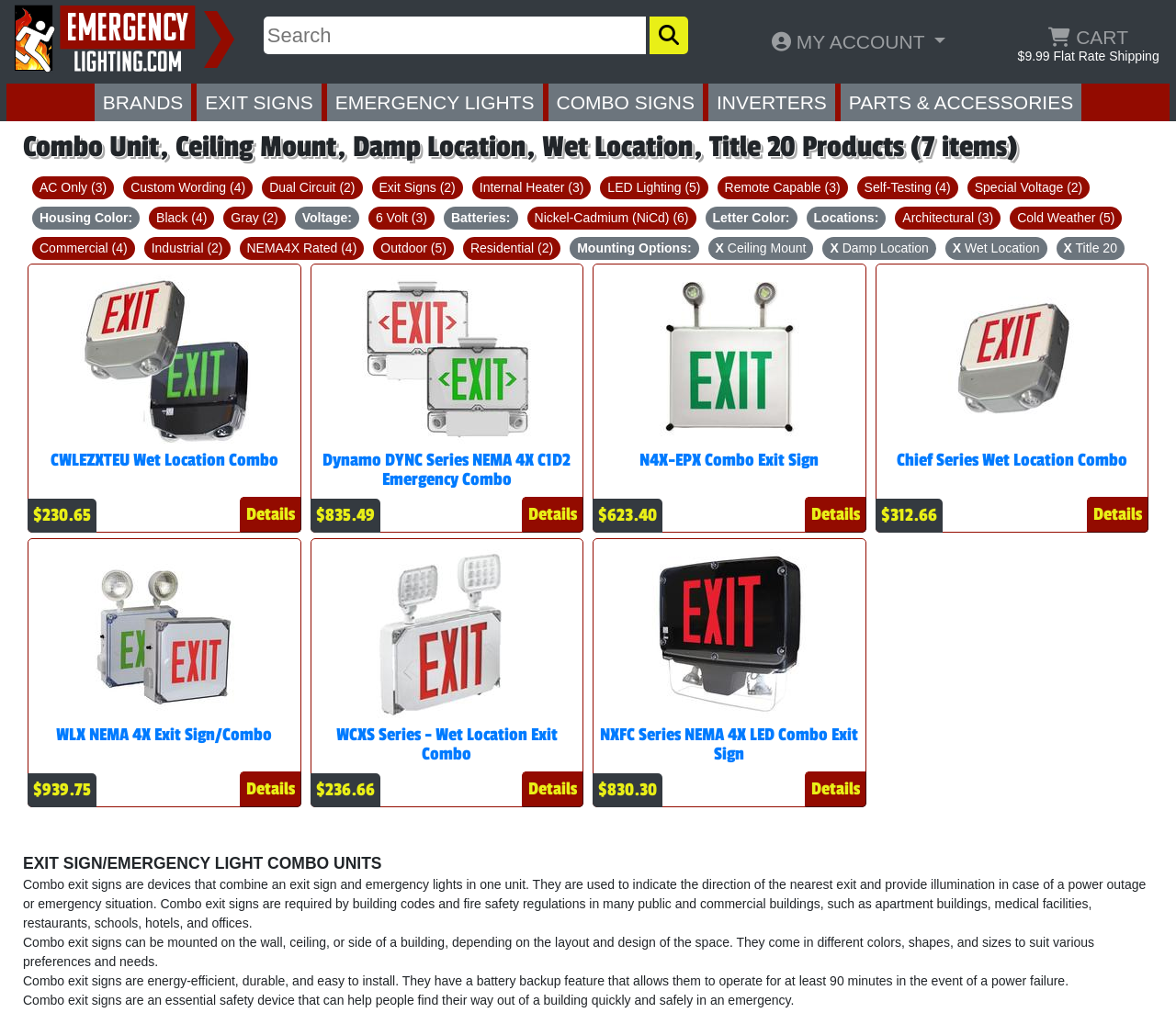Locate and provide the bounding box coordinates for the HTML element that matches this description: "value="Details"".

[0.684, 0.485, 0.736, 0.52]